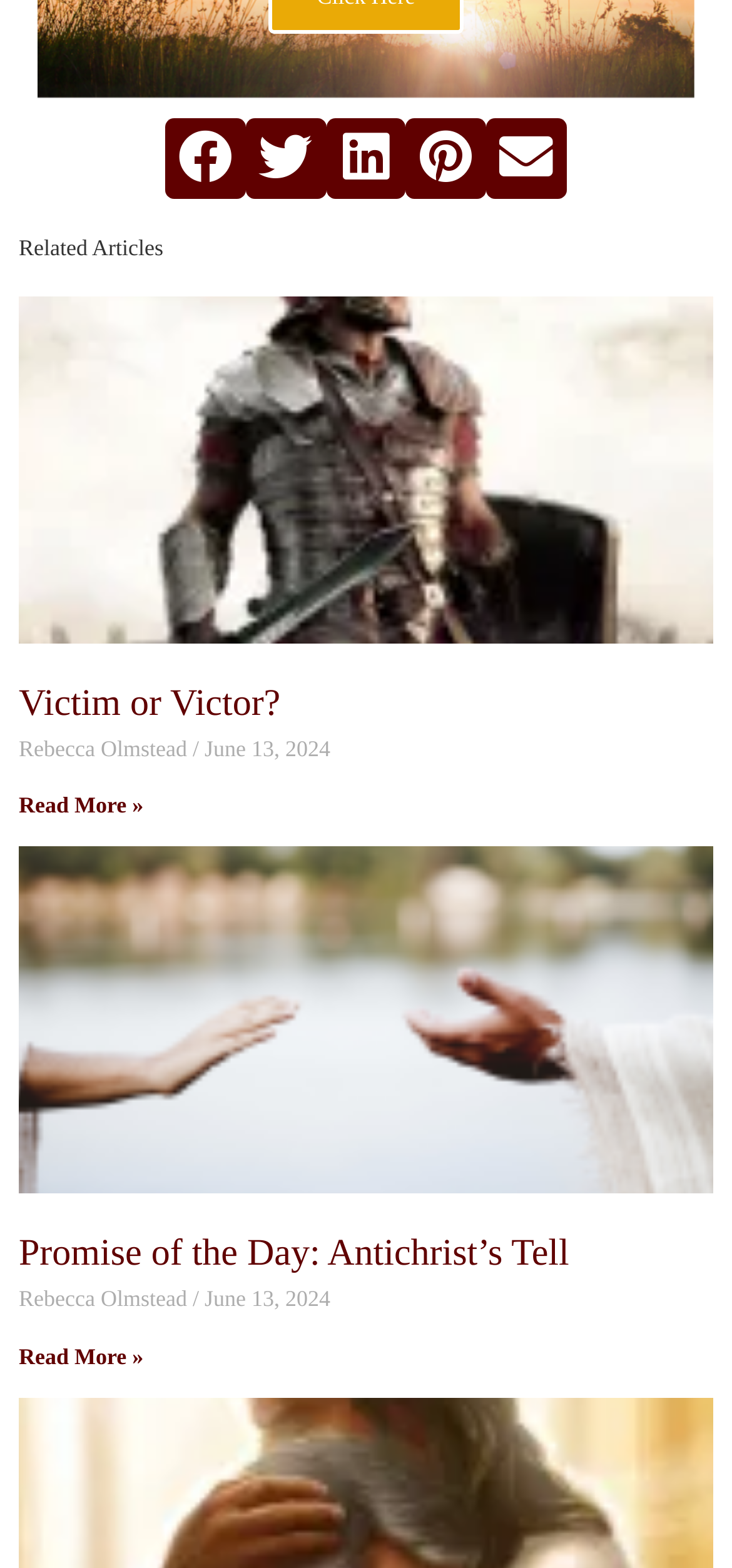Identify the bounding box coordinates for the element that needs to be clicked to fulfill this instruction: "Share on twitter". Provide the coordinates in the format of four float numbers between 0 and 1: [left, top, right, bottom].

[0.336, 0.075, 0.445, 0.126]